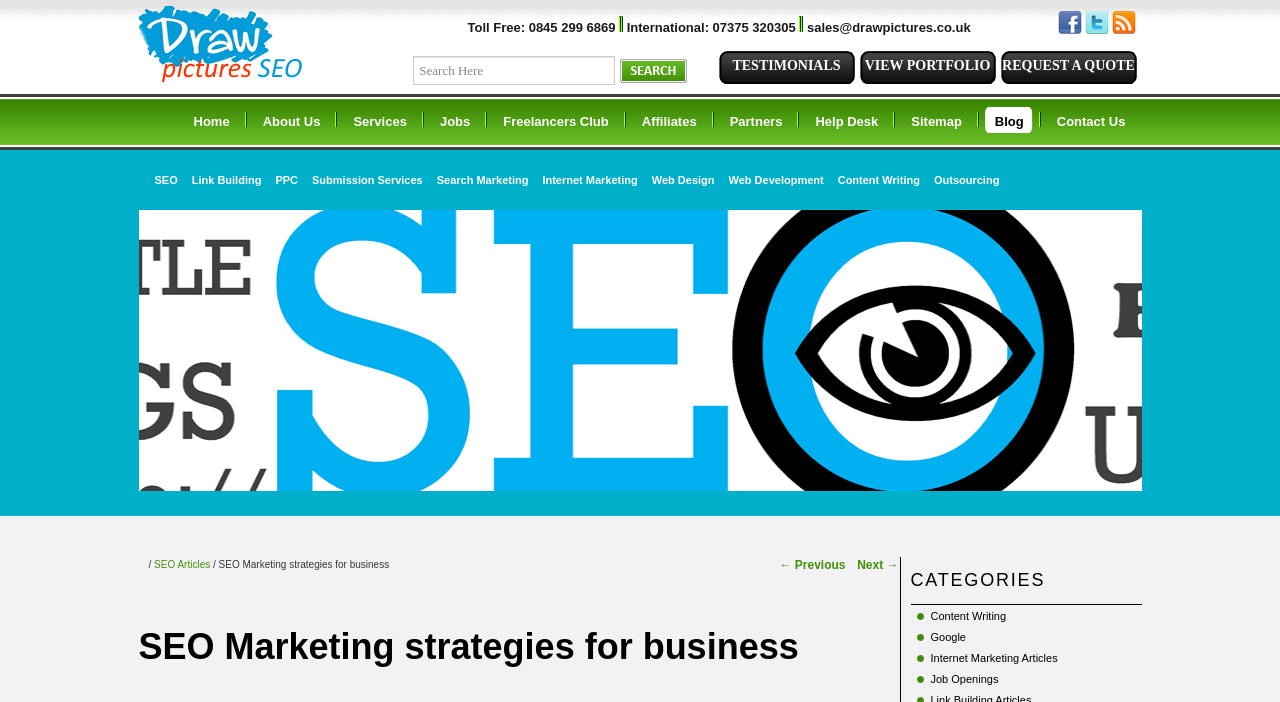What is the company name of the internet marketing company?
Make sure to answer the question with a detailed and comprehensive explanation.

The company name can be found in the top-left corner of the webpage, where it says 'Draw Pictures - Internet Marketing Company'.